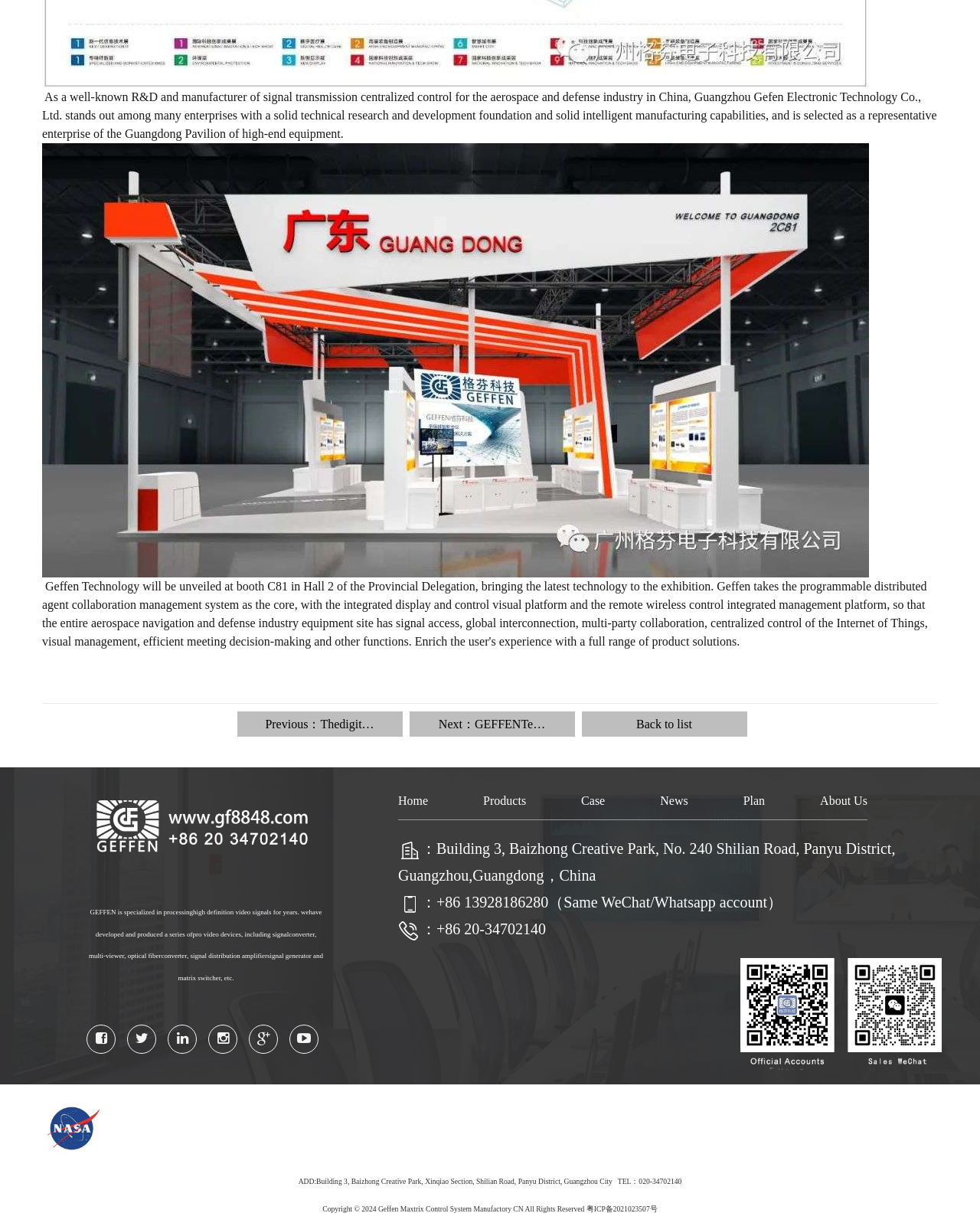Find the bounding box coordinates for the area that must be clicked to perform this action: "Click the 'Home' link".

[0.406, 0.65, 0.437, 0.66]